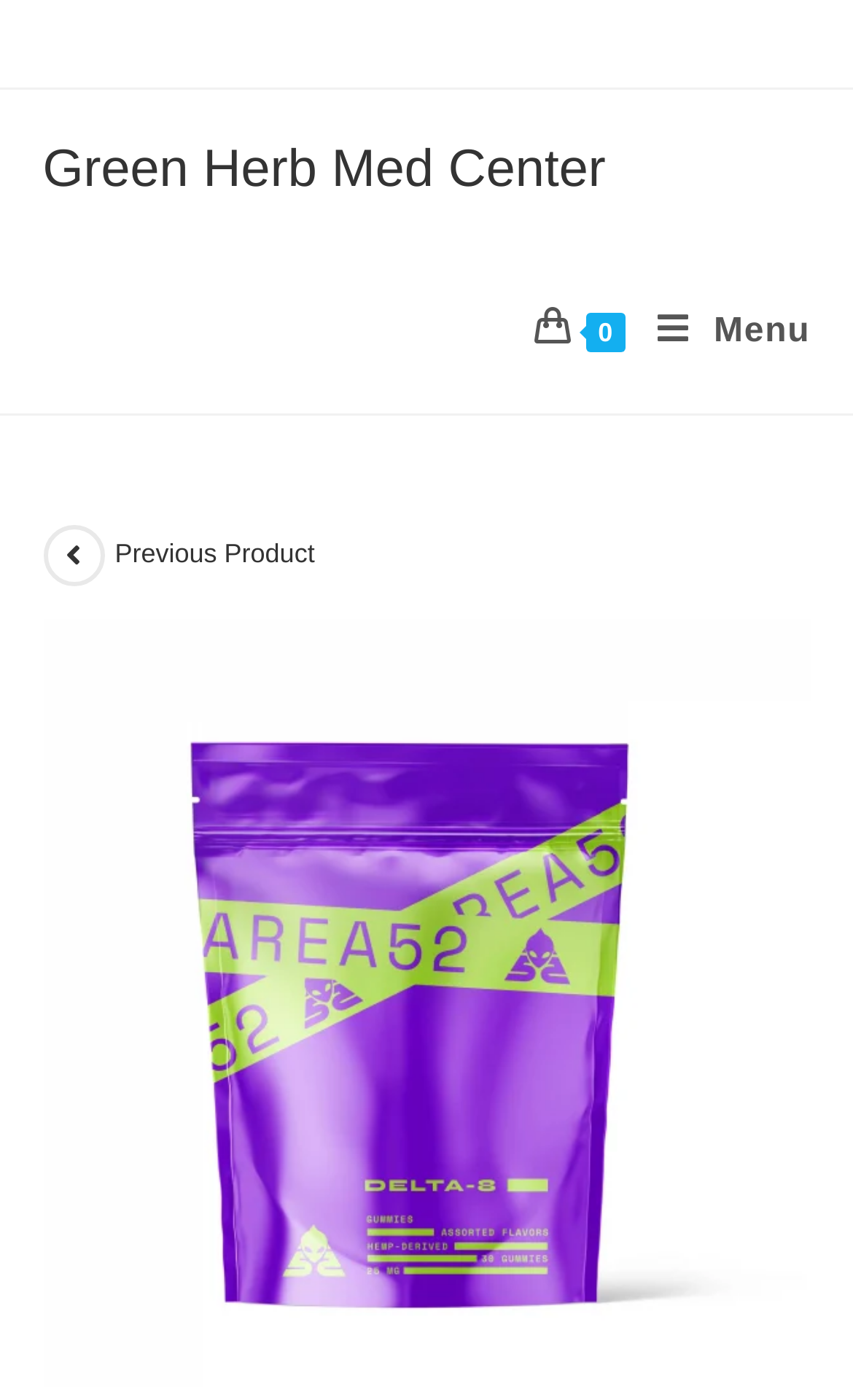Utilize the details in the image to thoroughly answer the following question: What is the type of image displayed on the webpage?

I inferred this from the image element 'Area 52 Delta 8 Gummies' with bounding box coordinates [0.05, 0.442, 0.95, 0.991], which is likely an image of the product being showcased.